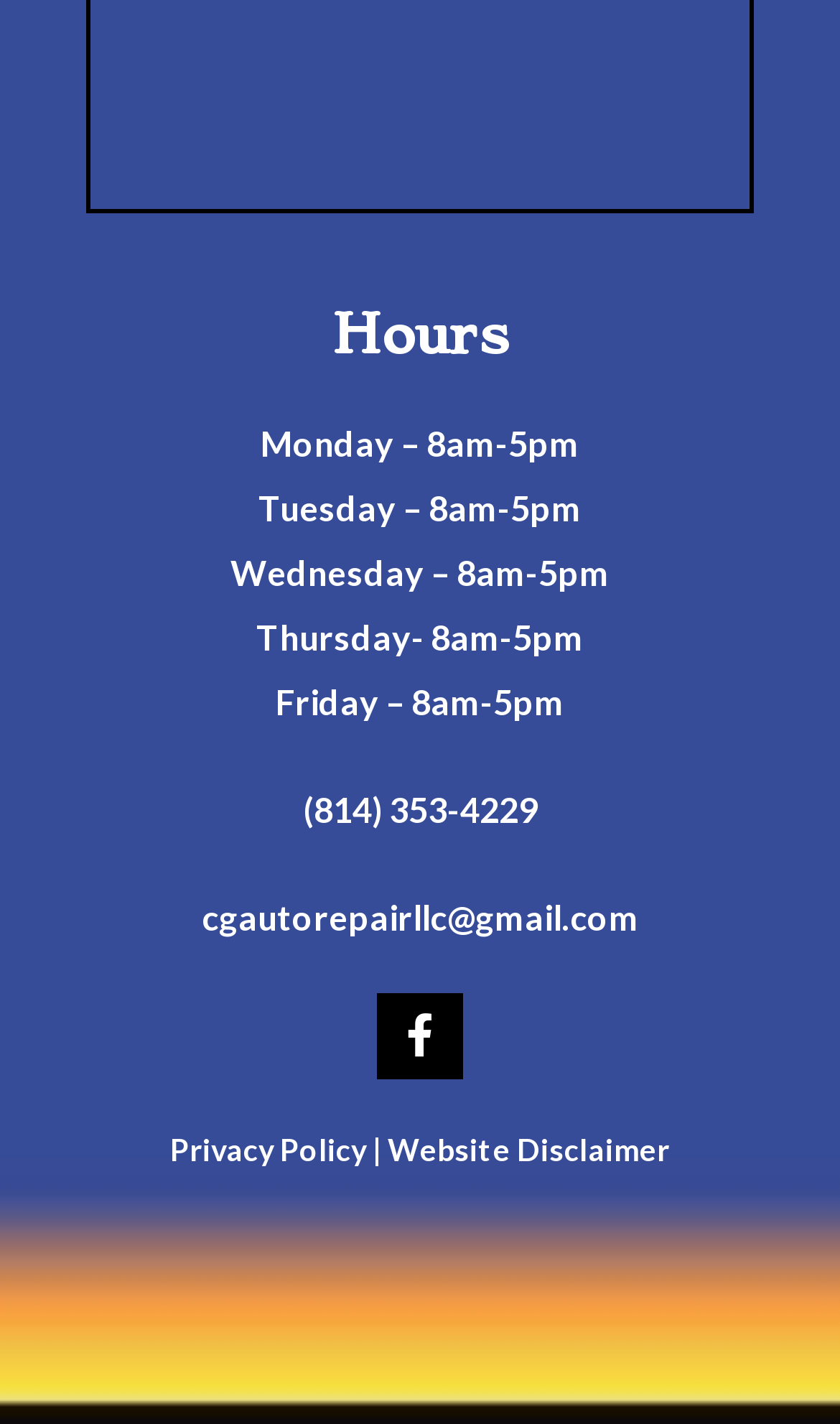Provide a brief response using a word or short phrase to this question:
How many days of the week are listed with business hours?

5